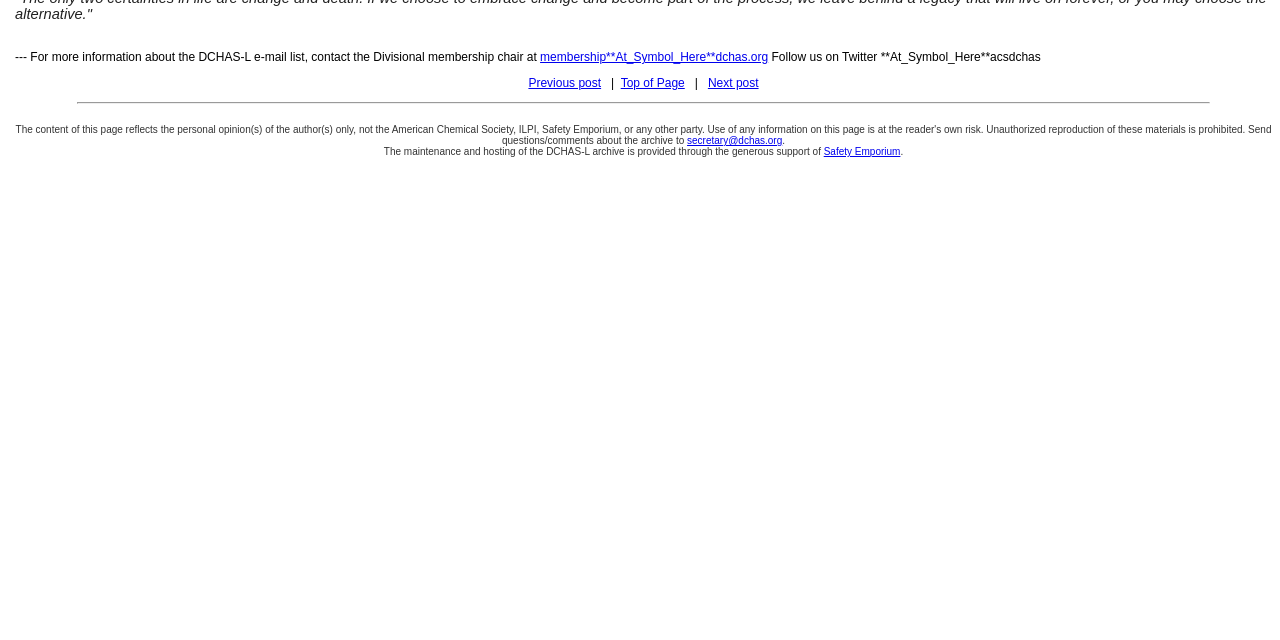Based on the element description "Safety Emporium", predict the bounding box coordinates of the UI element.

[0.644, 0.228, 0.703, 0.245]